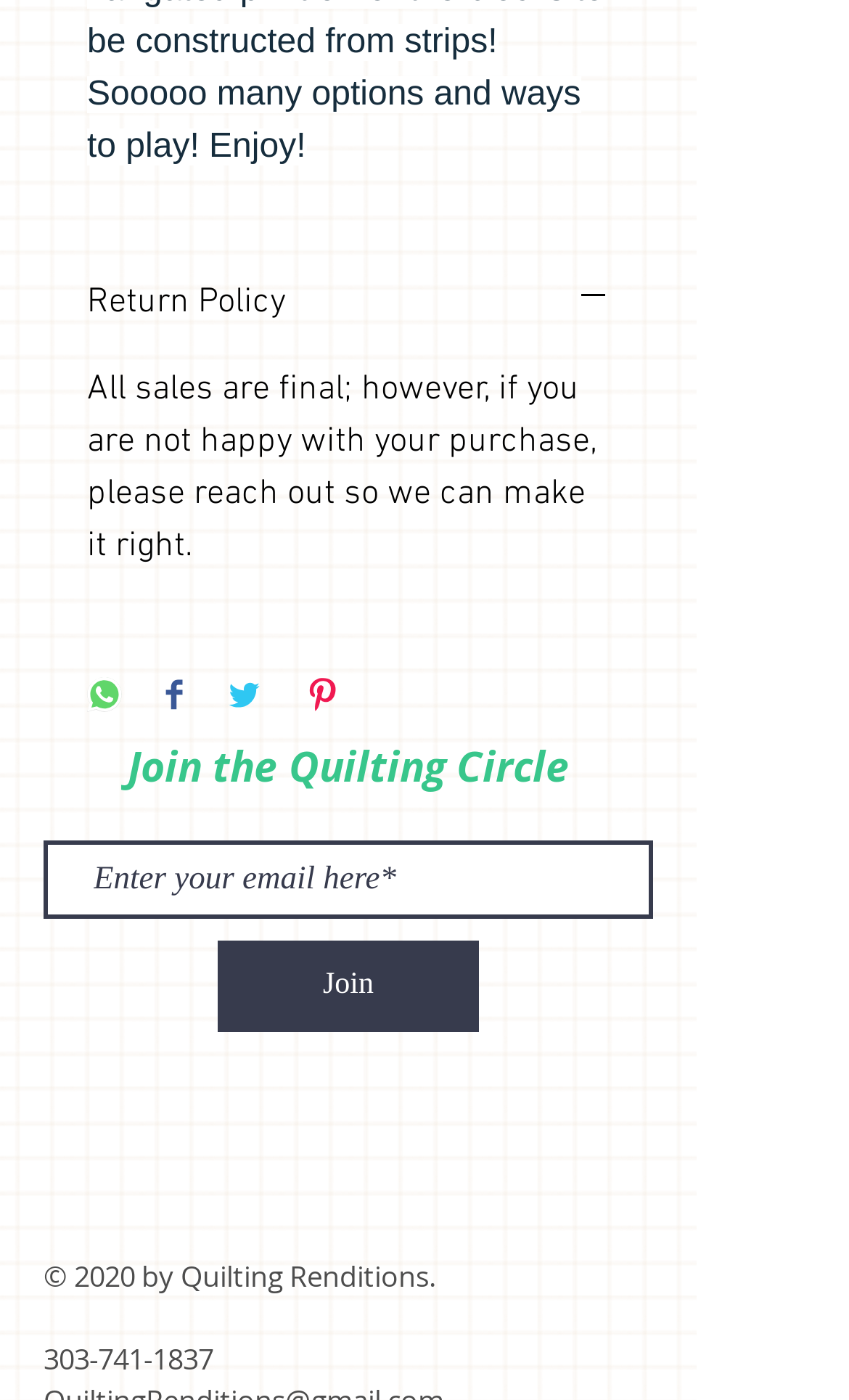What is required to join the Quilting Circle? Observe the screenshot and provide a one-word or short phrase answer.

Email